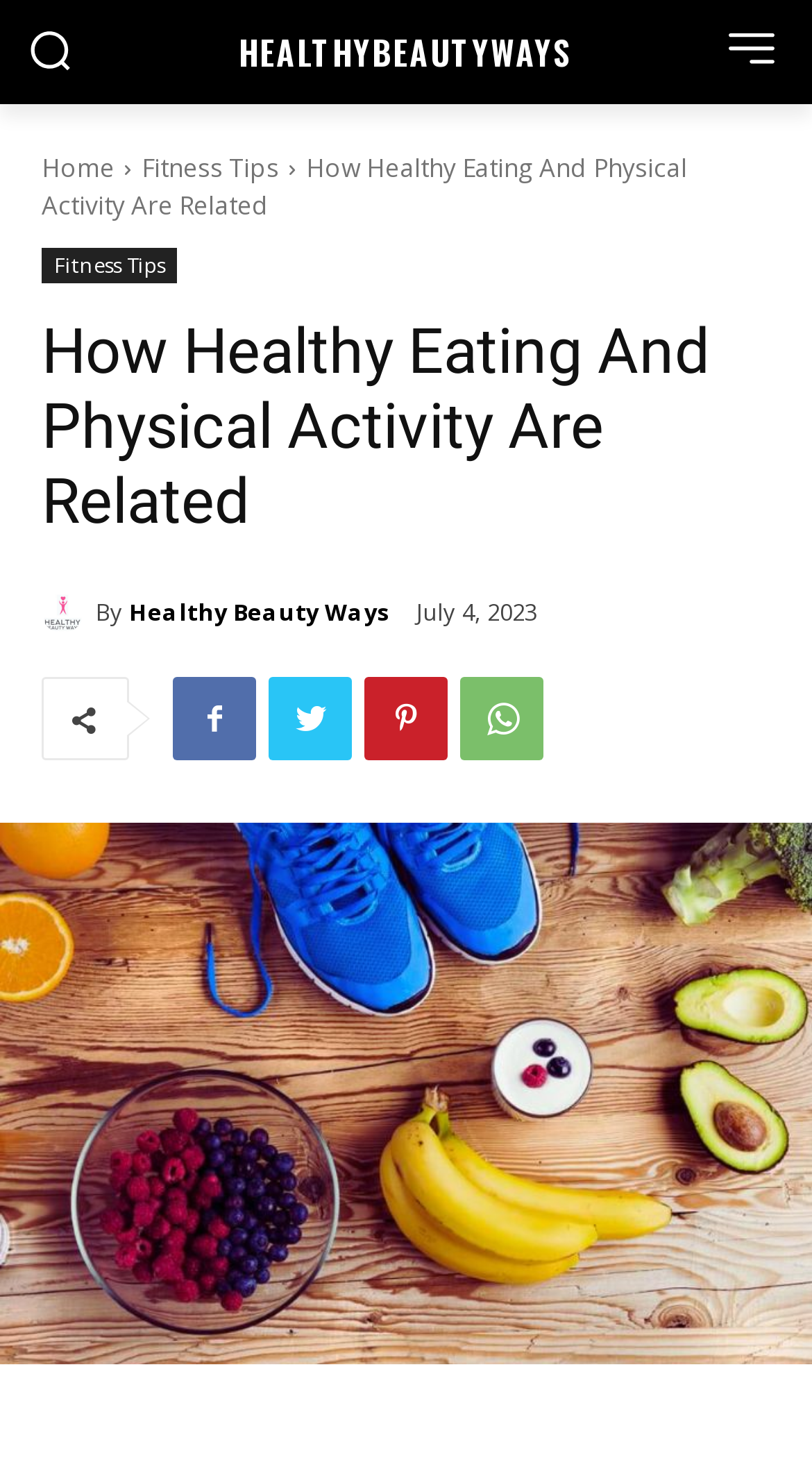Find the bounding box coordinates of the area that needs to be clicked in order to achieve the following instruction: "Open the menu". The coordinates should be specified as four float numbers between 0 and 1, i.e., [left, top, right, bottom].

[0.89, 0.013, 0.962, 0.052]